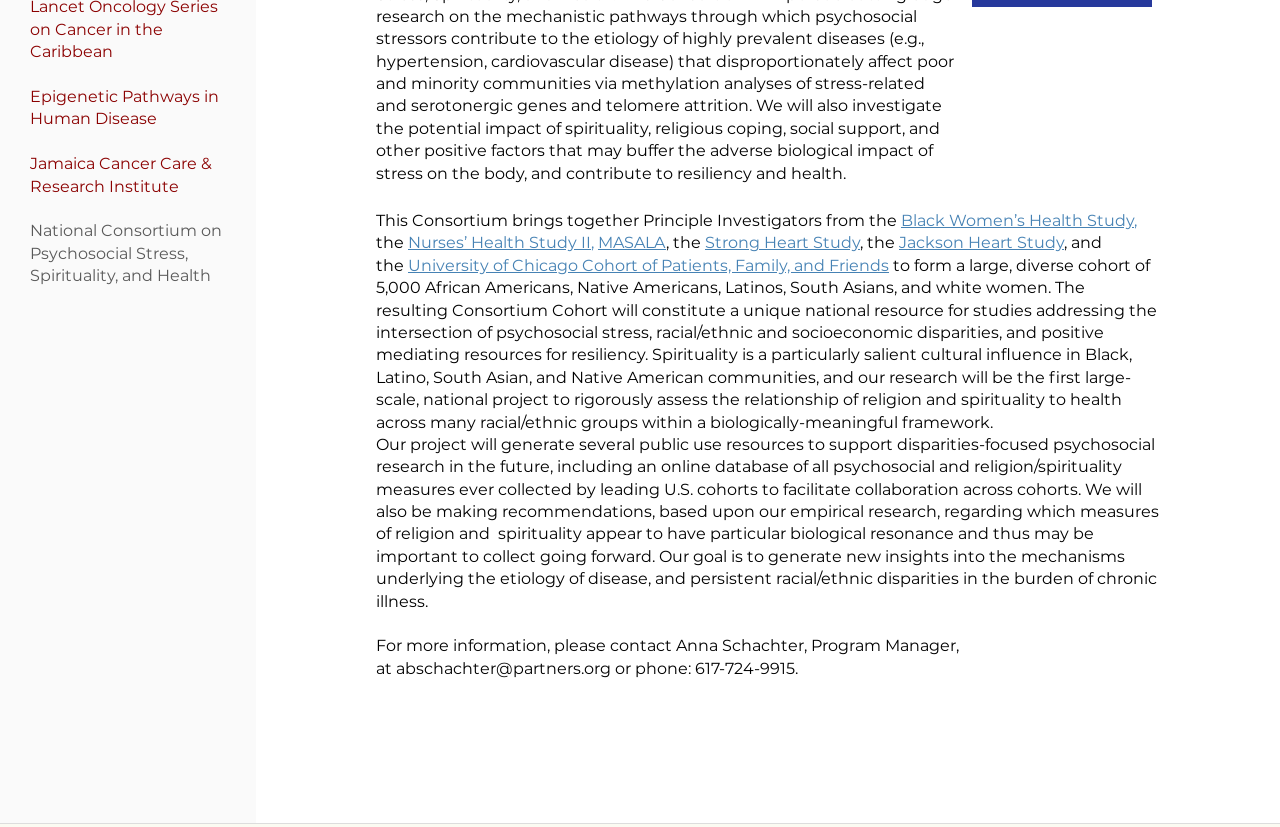For the following element description, predict the bounding box coordinates in the format (top-left x, top-left y, bottom-right x, bottom-right y). All values should be floating point numbers between 0 and 1. Description: Jackson Heart Study

[0.702, 0.282, 0.831, 0.305]